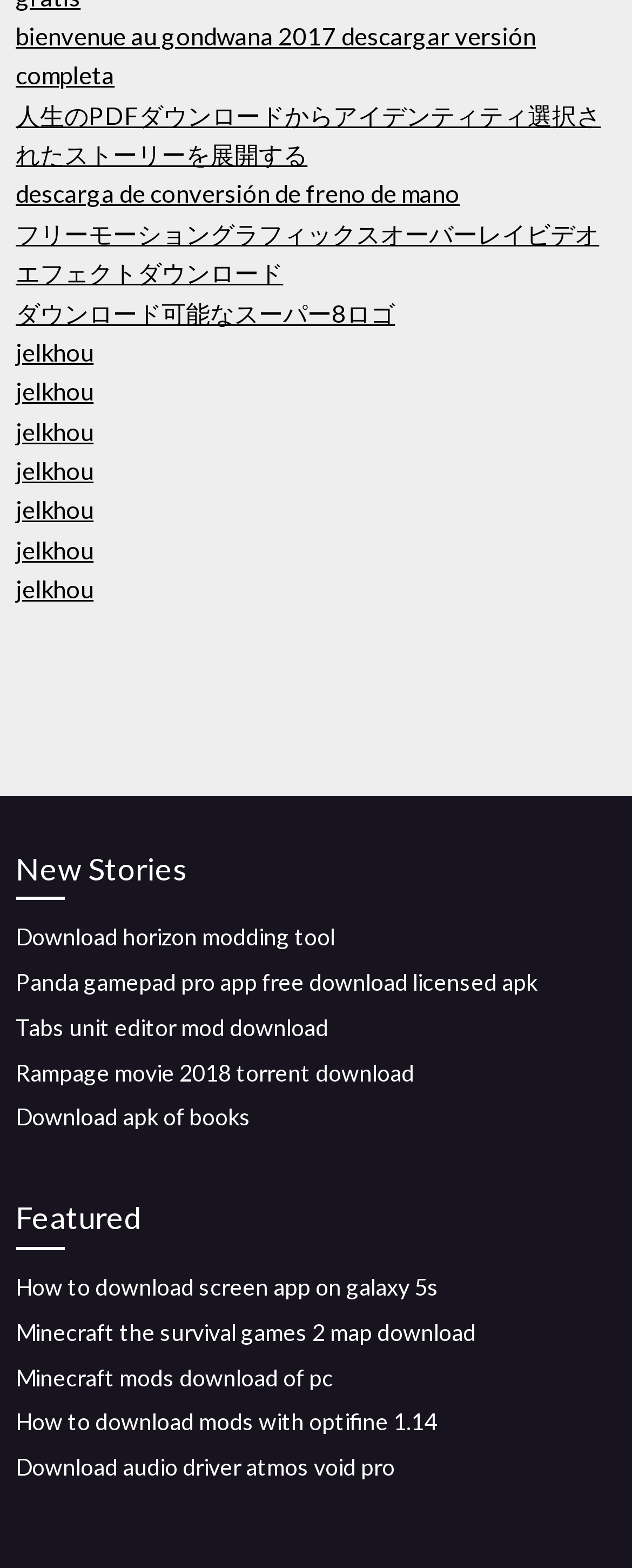Determine the bounding box coordinates for the area you should click to complete the following instruction: "Download horizon modding tool".

[0.025, 0.589, 0.53, 0.606]